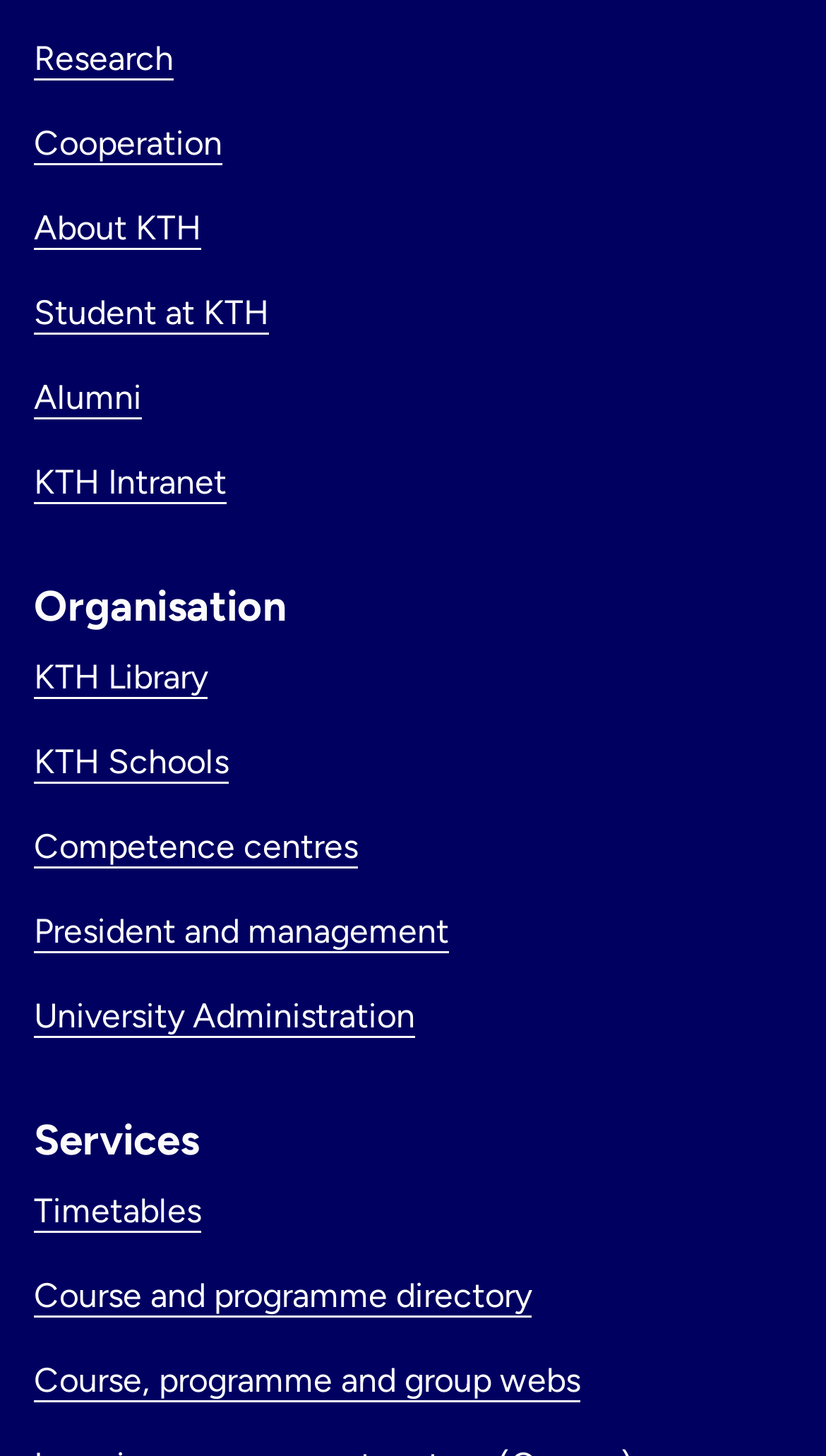Provide the bounding box coordinates of the area you need to click to execute the following instruction: "Access KTH Library".

[0.041, 0.451, 0.251, 0.479]